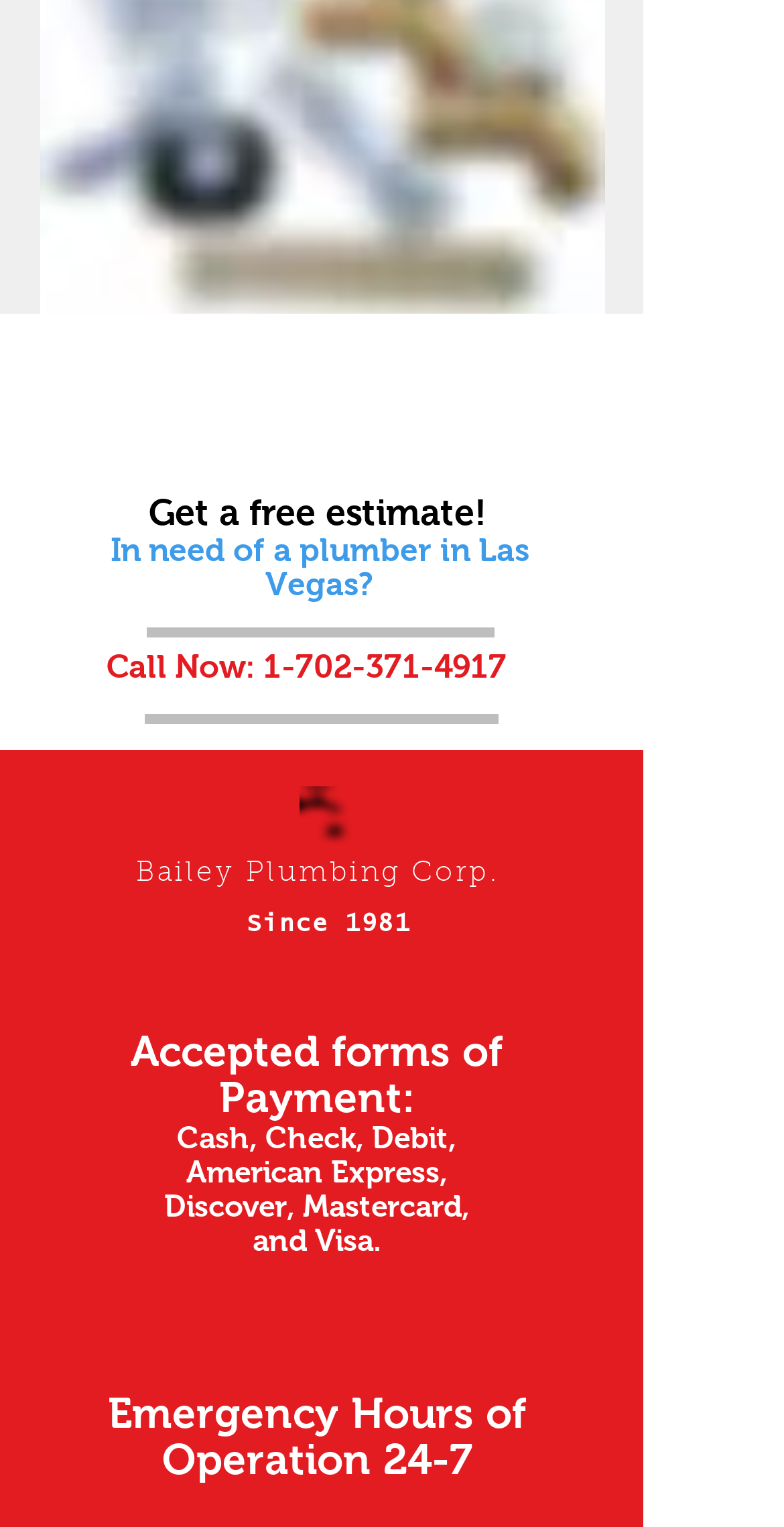Using the information in the image, could you please answer the following question in detail:
What is the company name?

The company name is mentioned at the top of the webpage as 'Bailey Plumbing Corp.' in a static text element.